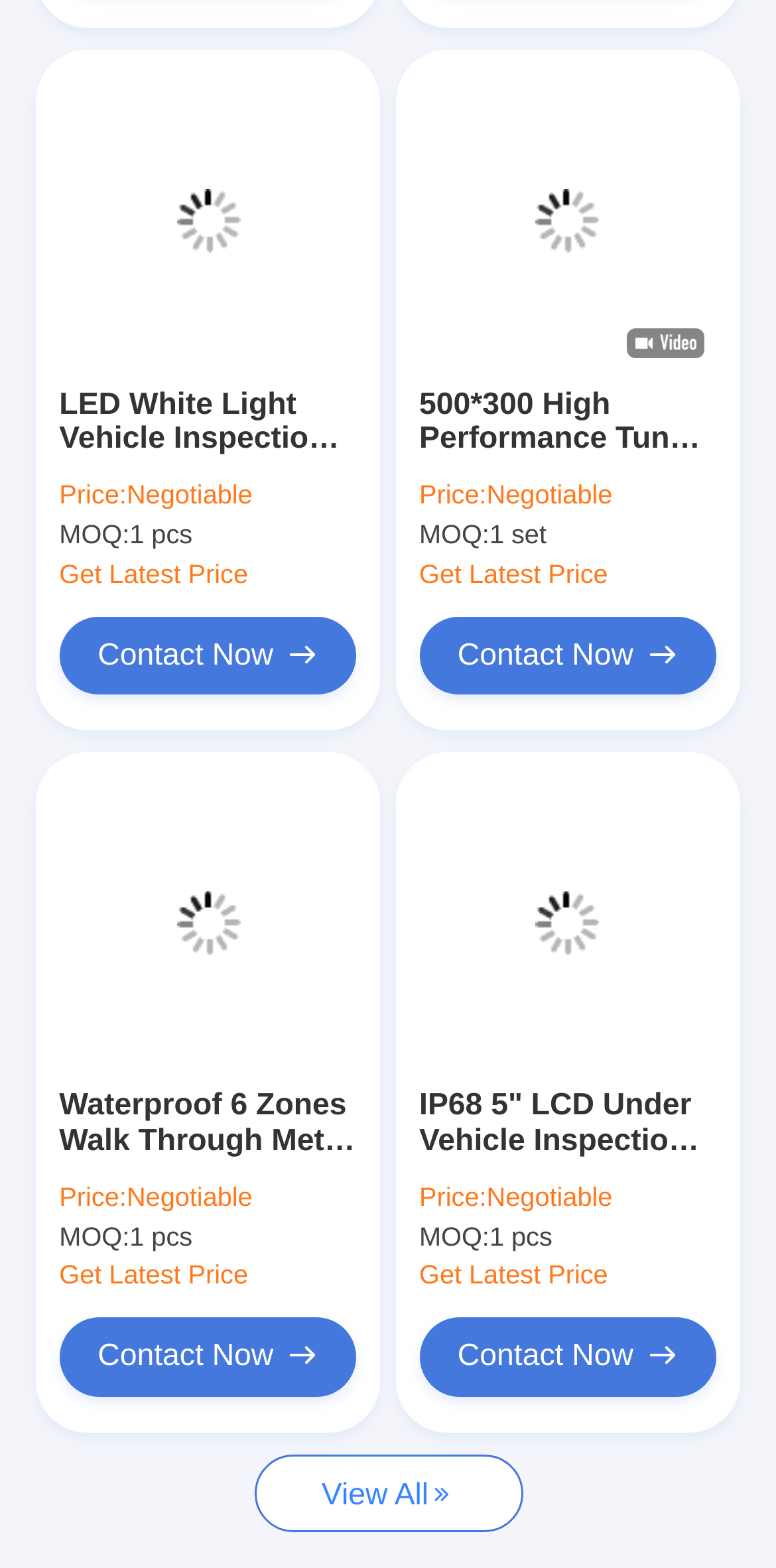Specify the bounding box coordinates of the element's region that should be clicked to achieve the following instruction: "Select an option from the combobox". The bounding box coordinates consist of four float numbers between 0 and 1, in the format [left, top, right, bottom].

[0.401, 0.781, 0.599, 0.801]